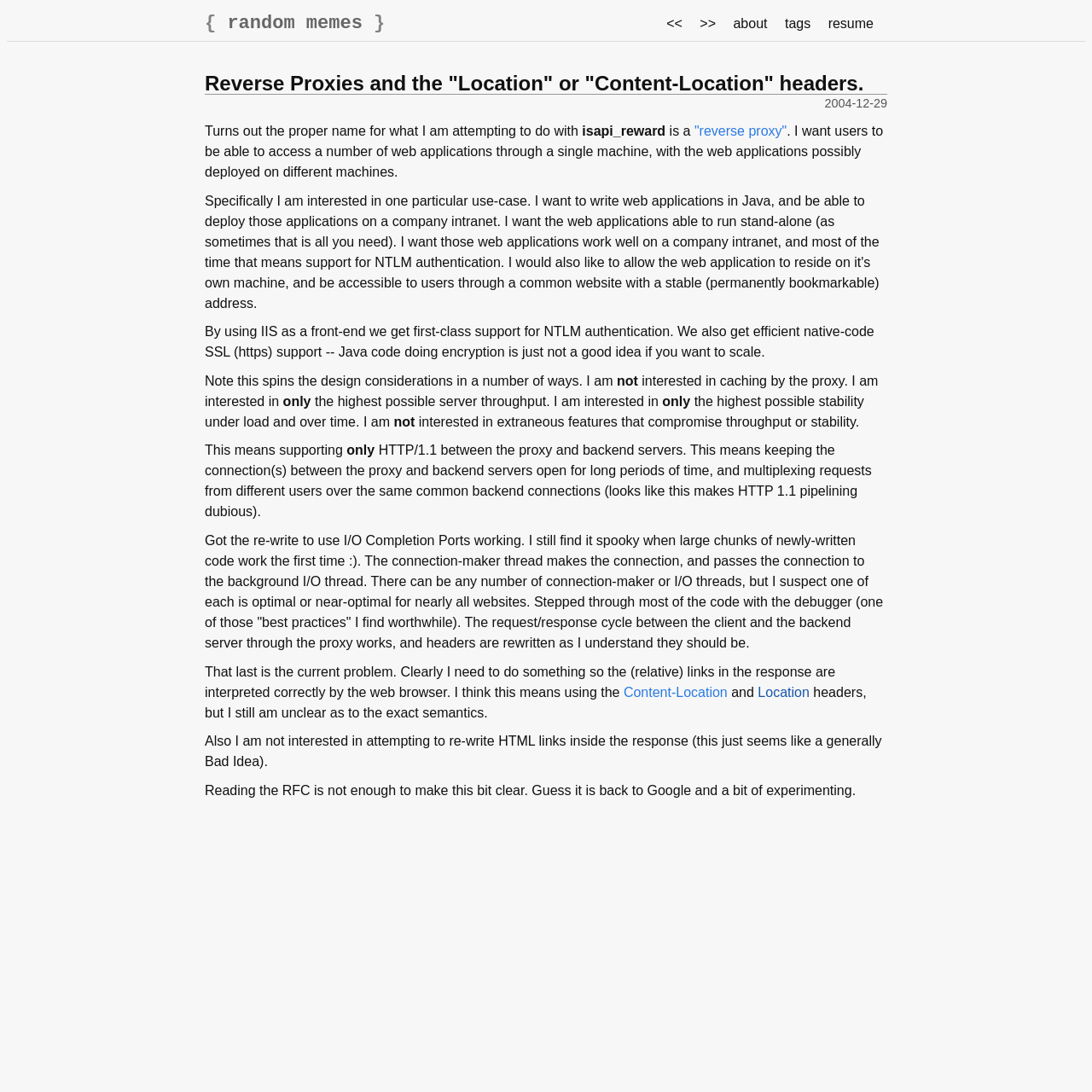What is the purpose of the 'Content-Location' and 'Location' headers?
Give a single word or phrase as your answer by examining the image.

Interpret relative links correctly